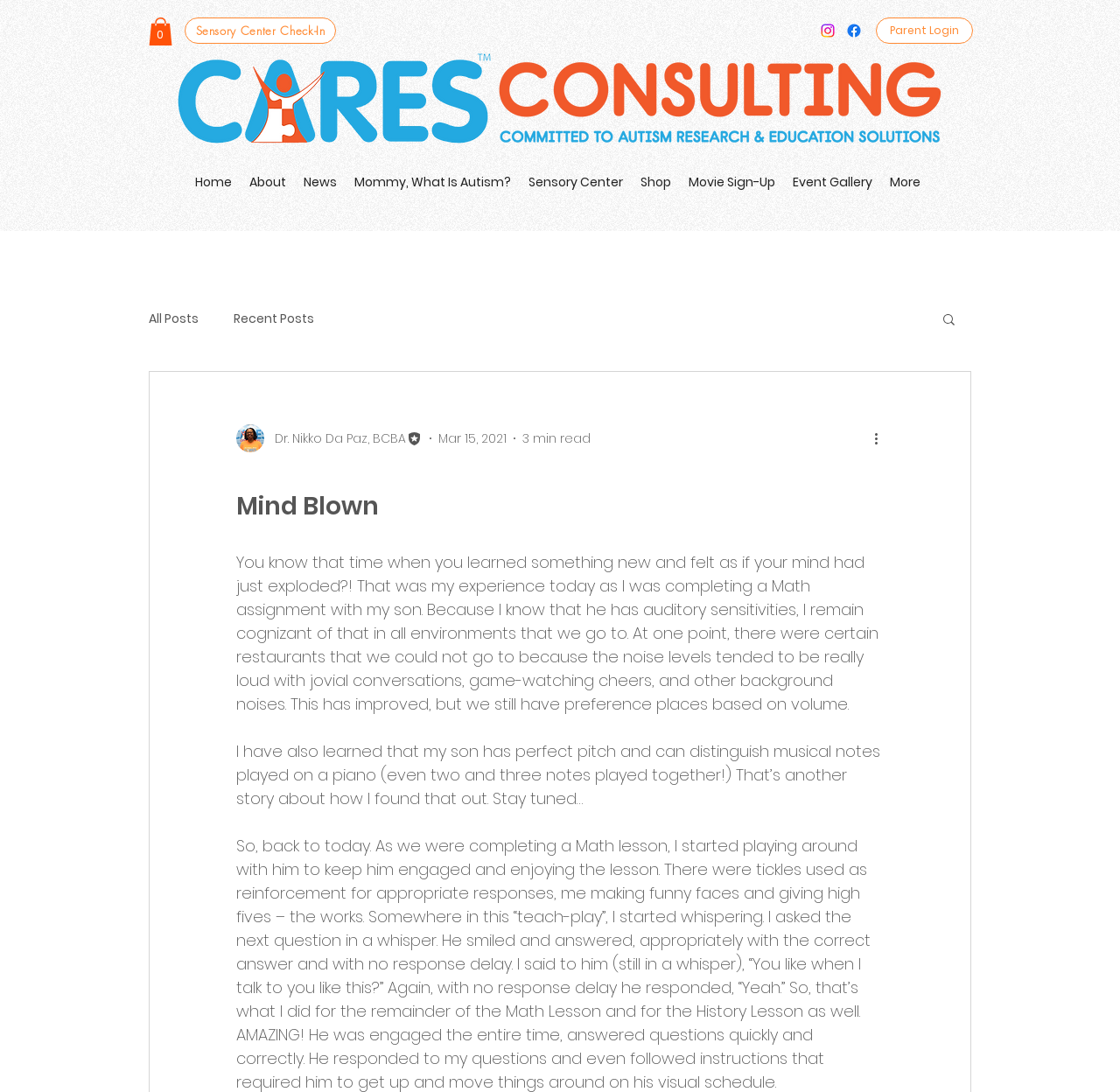What is the topic of the article?
Please provide a comprehensive answer to the question based on the webpage screenshot.

I read the article's content and found that it's about the author's experience with their son's Math assignment and how they accommodate his auditory sensitivities.